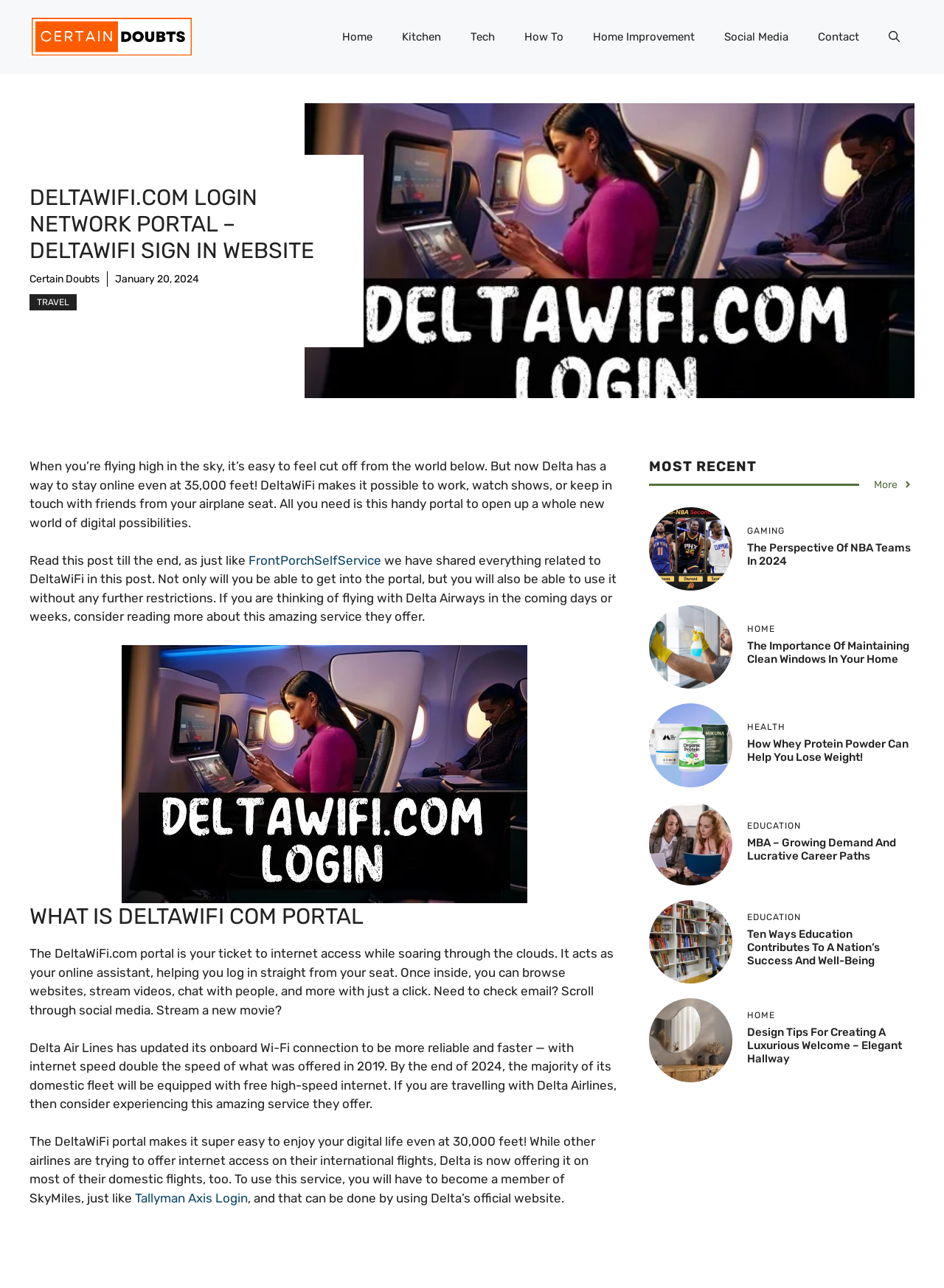Identify the bounding box for the UI element described as: "alt="Certain Doubts"". Ensure the coordinates are four float numbers between 0 and 1, formatted as [left, top, right, bottom].

[0.031, 0.022, 0.203, 0.033]